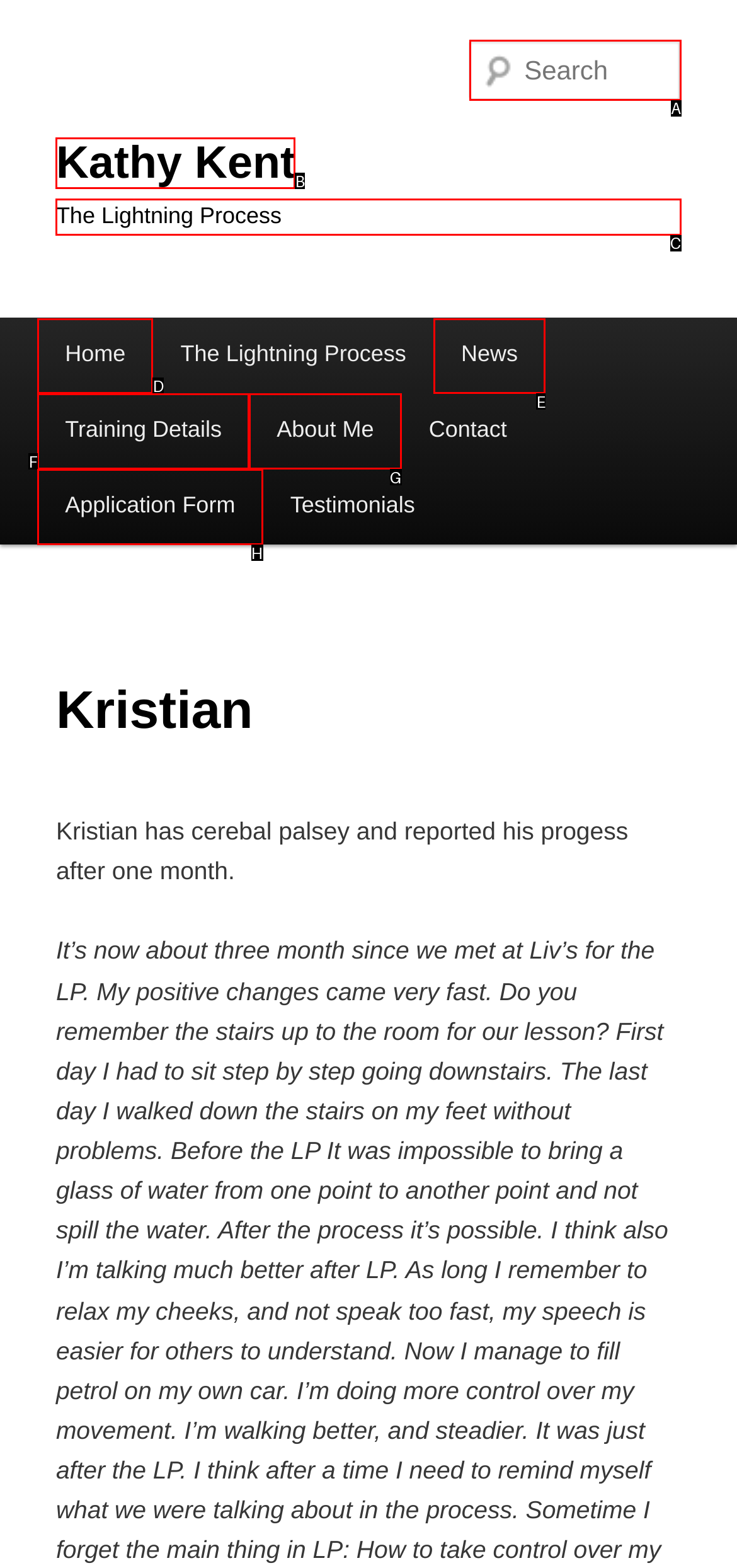Determine the letter of the UI element I should click on to complete the task: read about the lightning process from the provided choices in the screenshot.

C